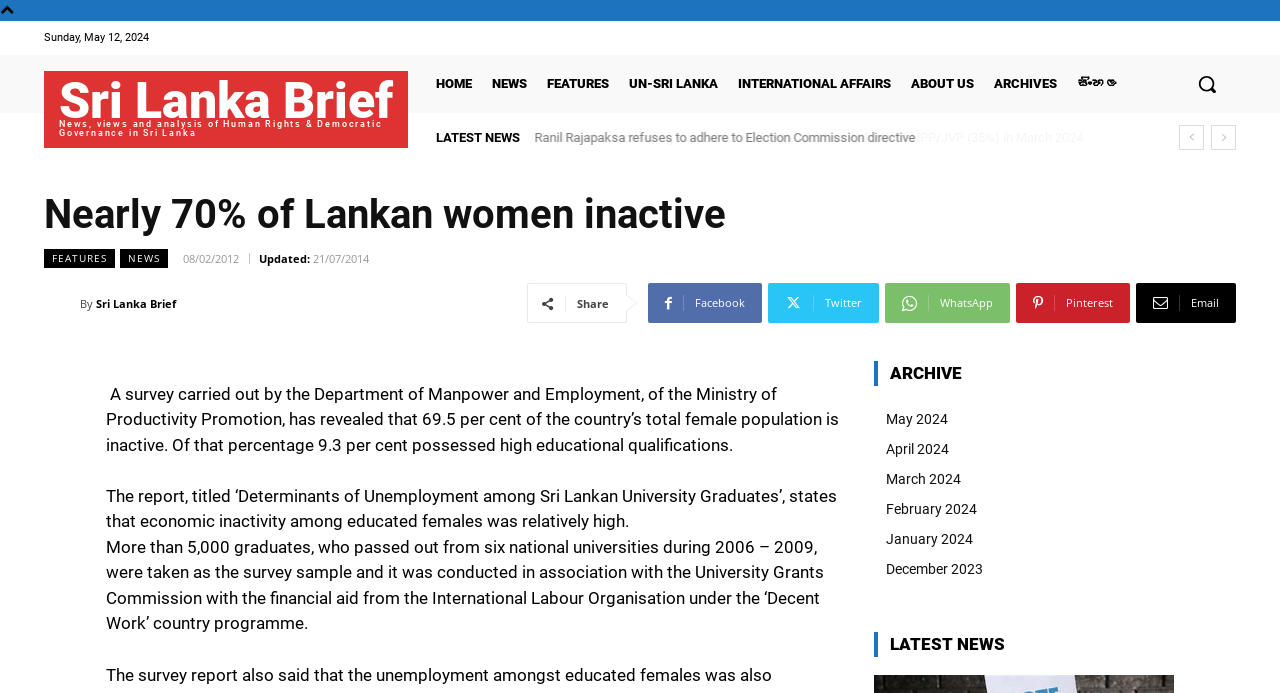What is the percentage of inactive female population in Sri Lanka?
Look at the webpage screenshot and answer the question with a detailed explanation.

I found the percentage of inactive female population in Sri Lanka by reading the static text element that says 'A survey carried out by the Department of Manpower and Employment, of the Ministry of Productivity Promotion, has revealed that 69.5 per cent of the country’s total female population is inactive.'.